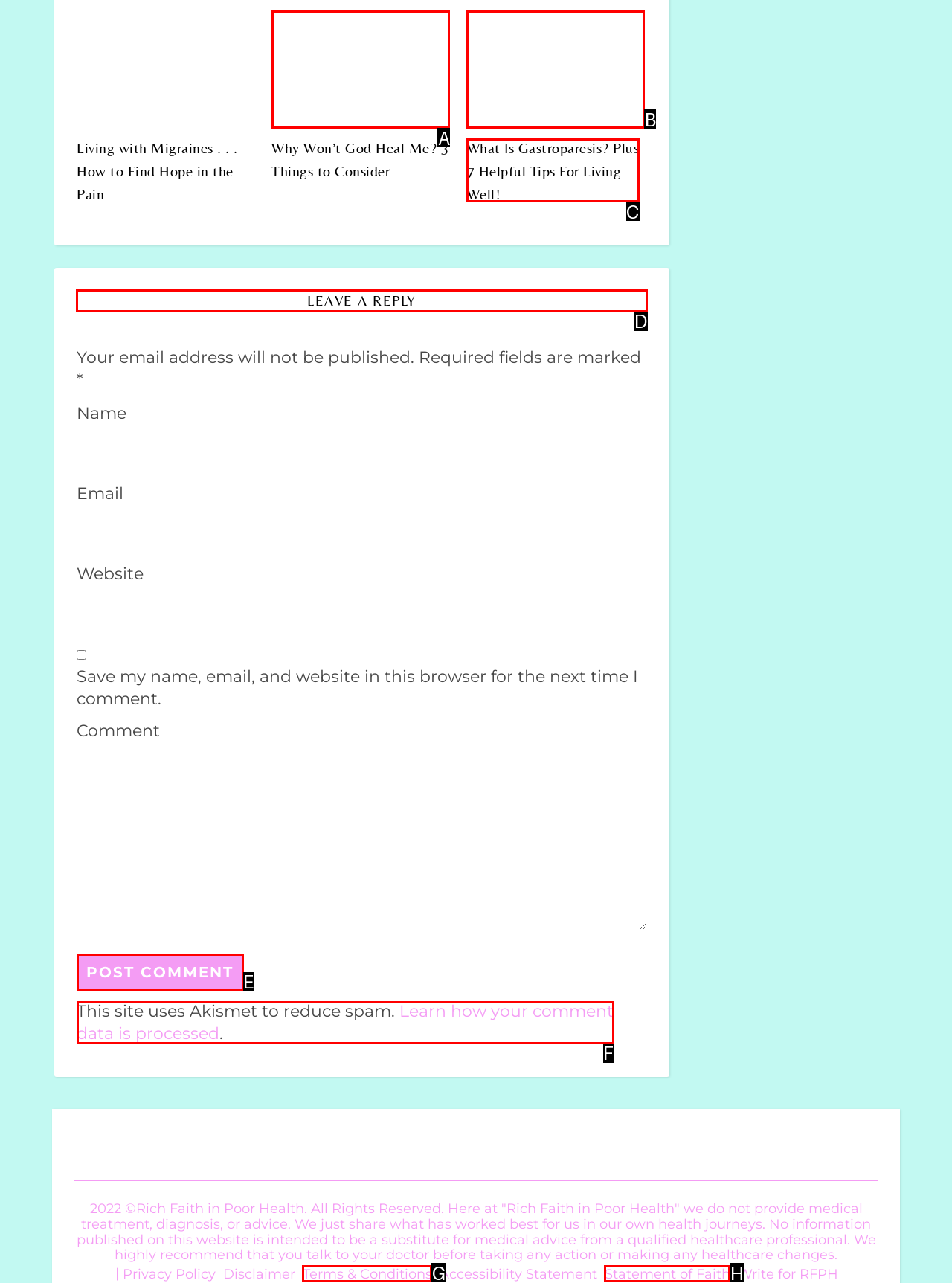Pick the HTML element that should be clicked to execute the task: Leave a reply to the article
Respond with the letter corresponding to the correct choice.

D